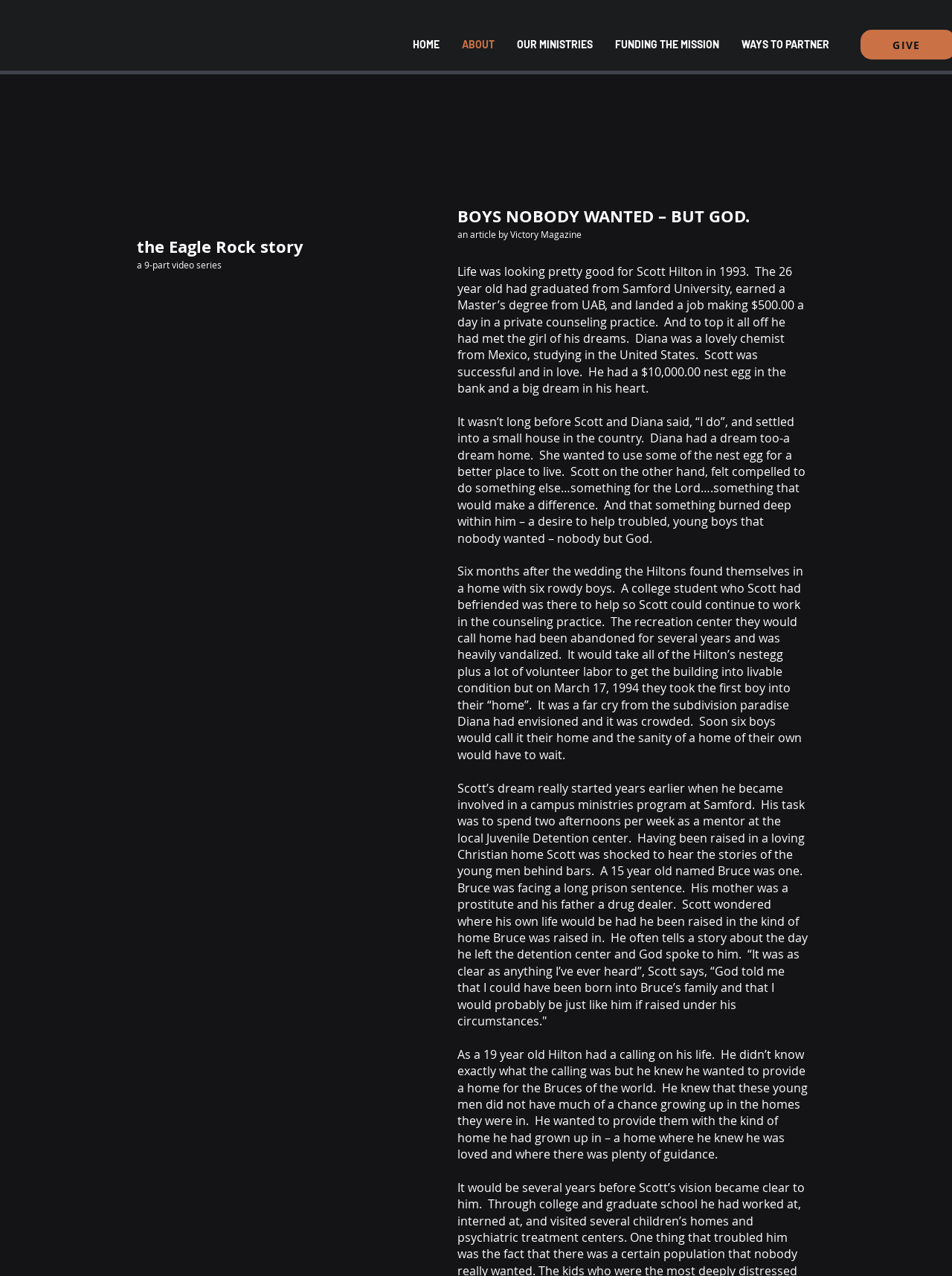Refer to the screenshot and give an in-depth answer to this question: What is the purpose of the recreation center?

The recreation center was converted into a home for six rowdy boys, as described in the text, indicating that its purpose is to provide a living space for these boys.